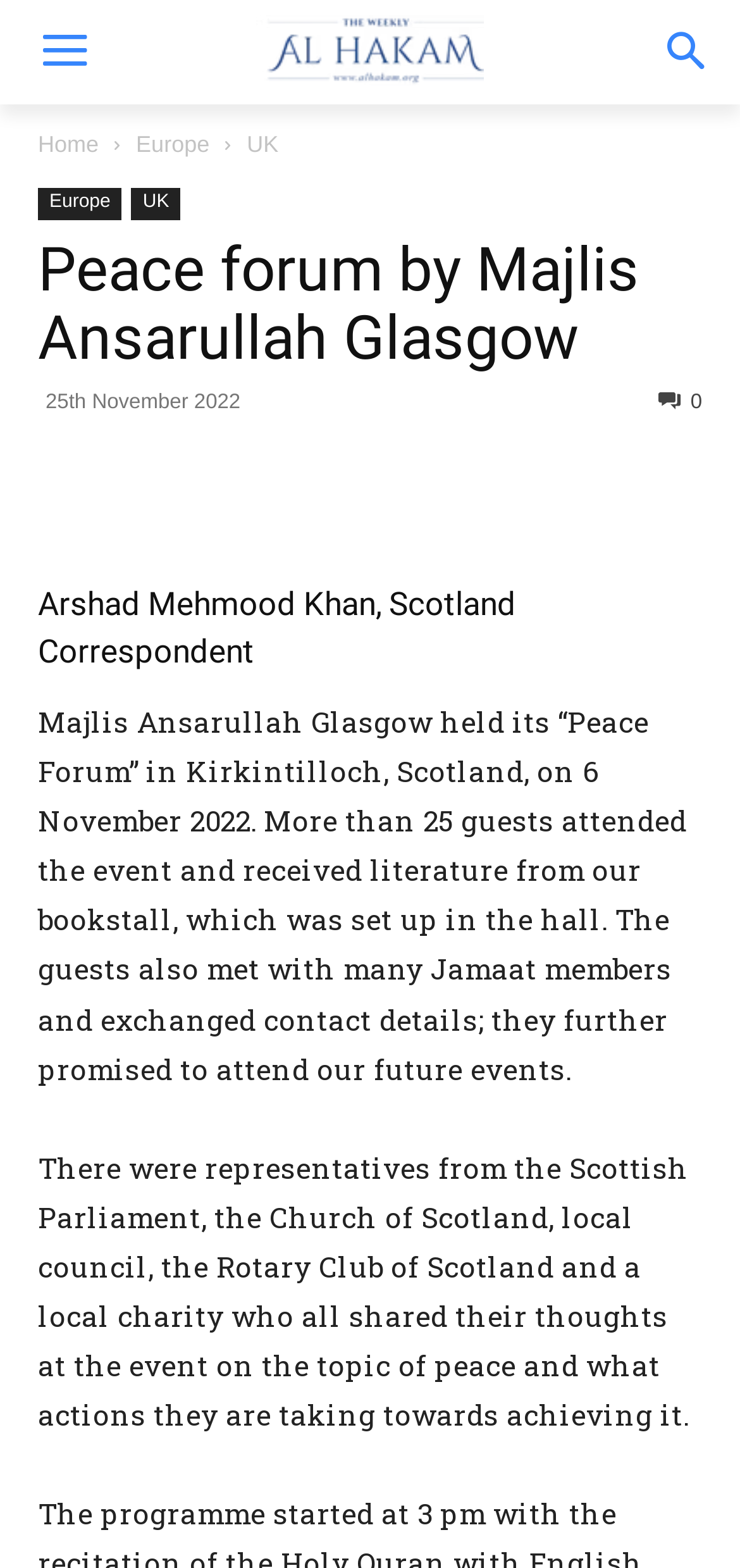Please determine the bounding box coordinates of the clickable area required to carry out the following instruction: "Read more about Peace forum". The coordinates must be four float numbers between 0 and 1, represented as [left, top, right, bottom].

[0.051, 0.15, 0.949, 0.237]